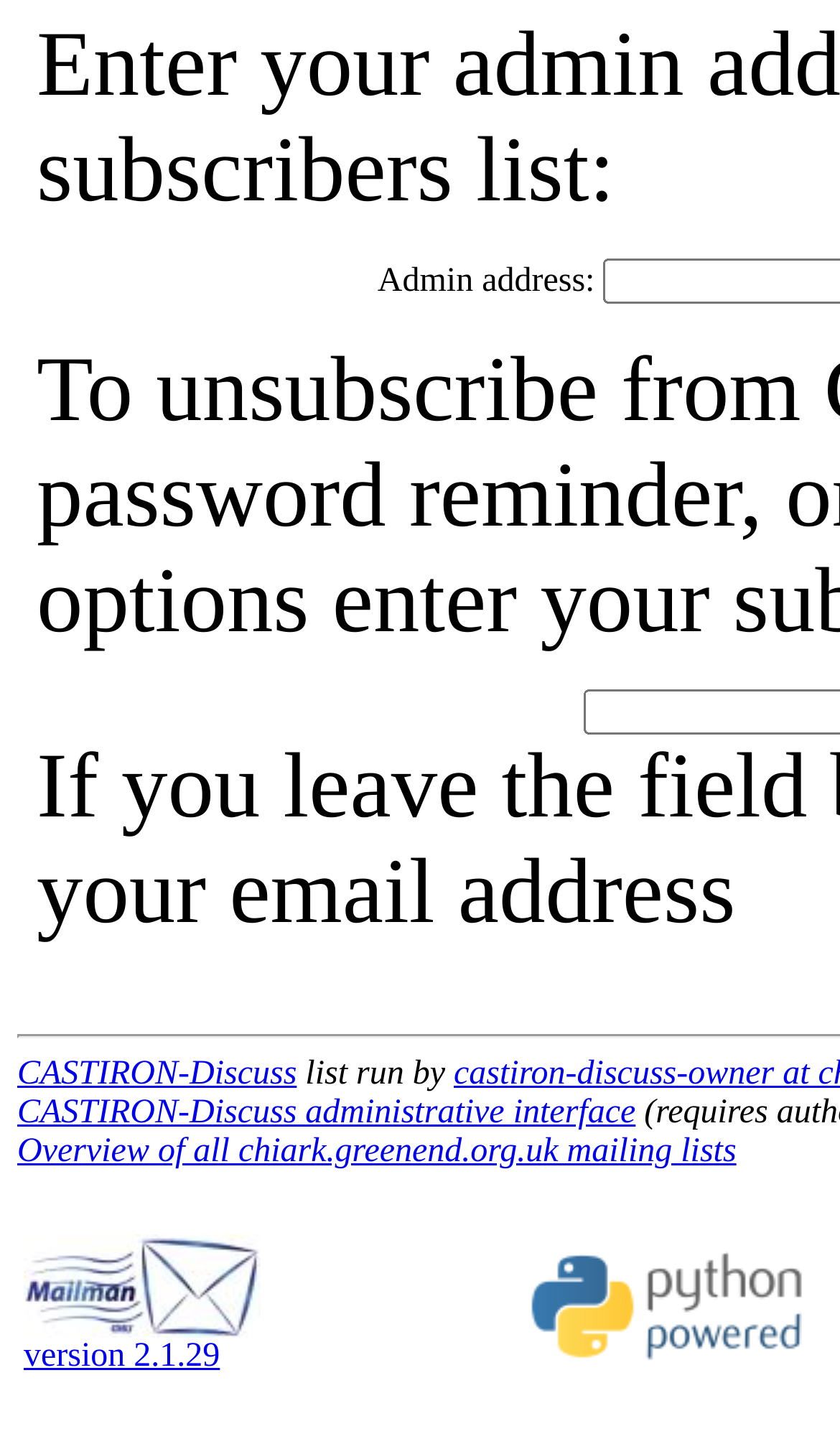What is the version of Mailman used?
Carefully examine the image and provide a detailed answer to the question.

The version of Mailman used can be found in the link element with the text 'Delivered by Mailman version 2.1.29' at the bottom of the page, which provides information about the software used to deliver the mailing list.